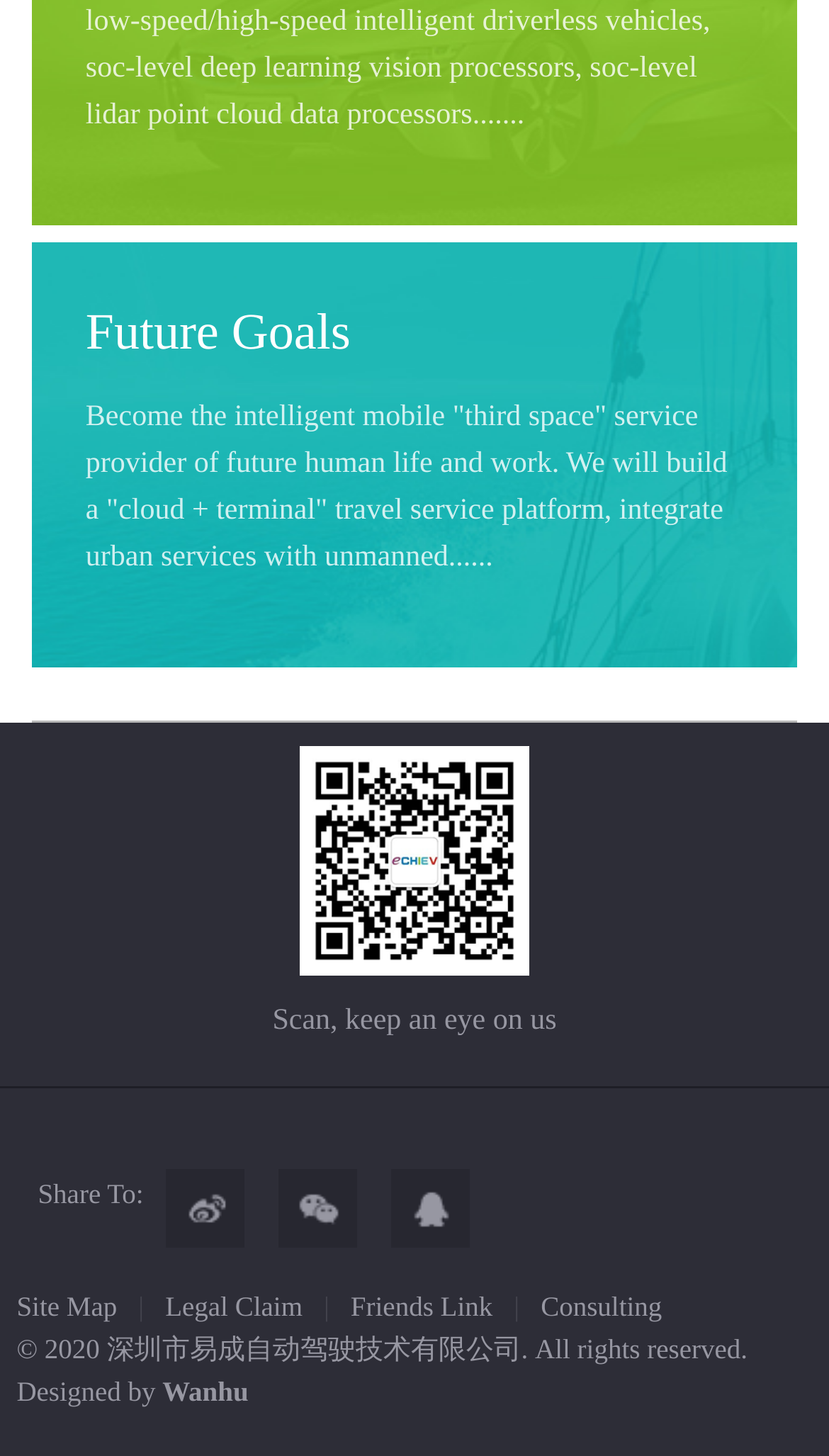Pinpoint the bounding box coordinates of the element you need to click to execute the following instruction: "Read the 'Terms of use'". The bounding box should be represented by four float numbers between 0 and 1, in the format [left, top, right, bottom].

None